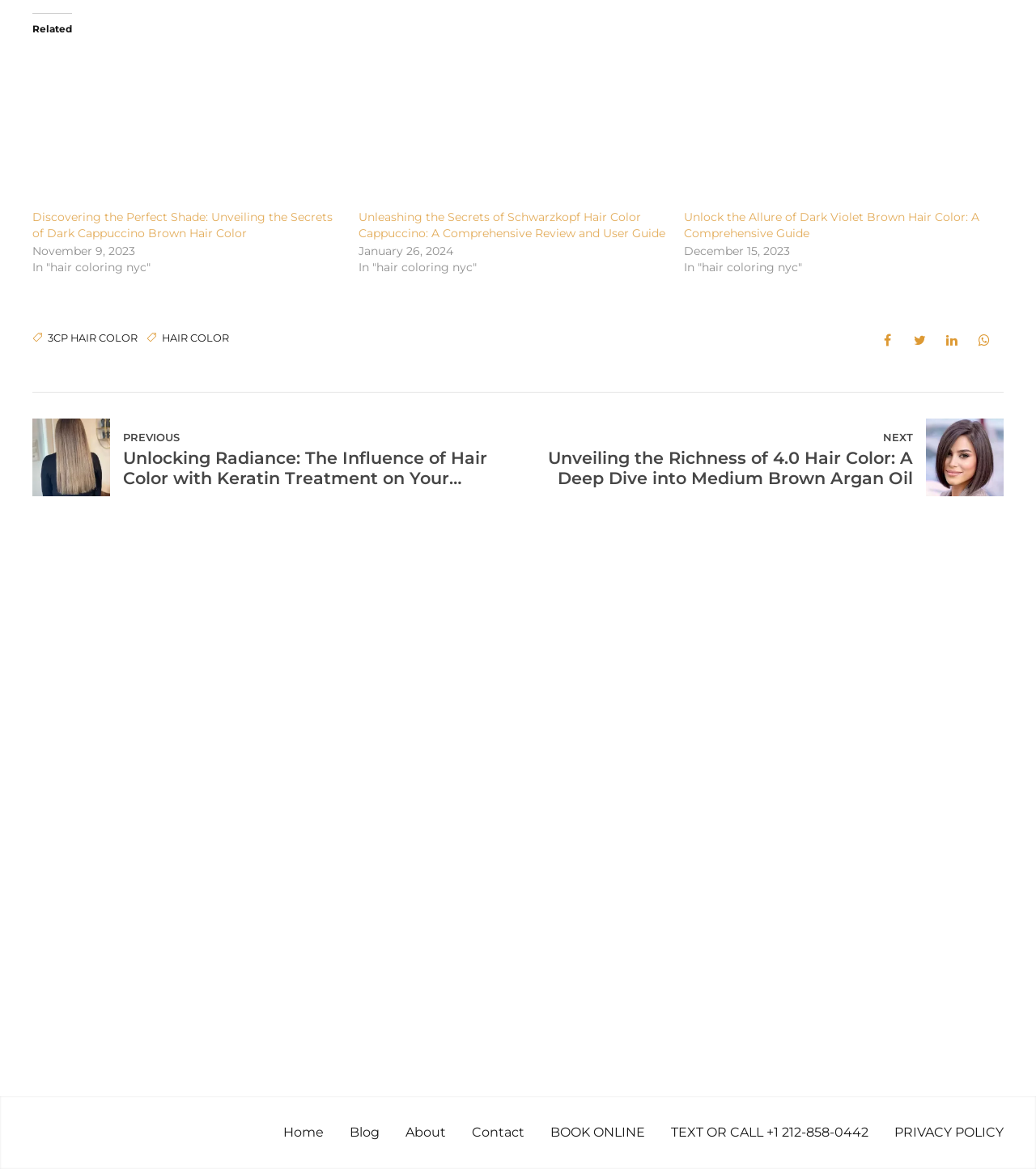What is the address of the salon?
Using the screenshot, give a one-word or short phrase answer.

45 Rockefeller Plaza 3rd Floor, New York, NY 10111